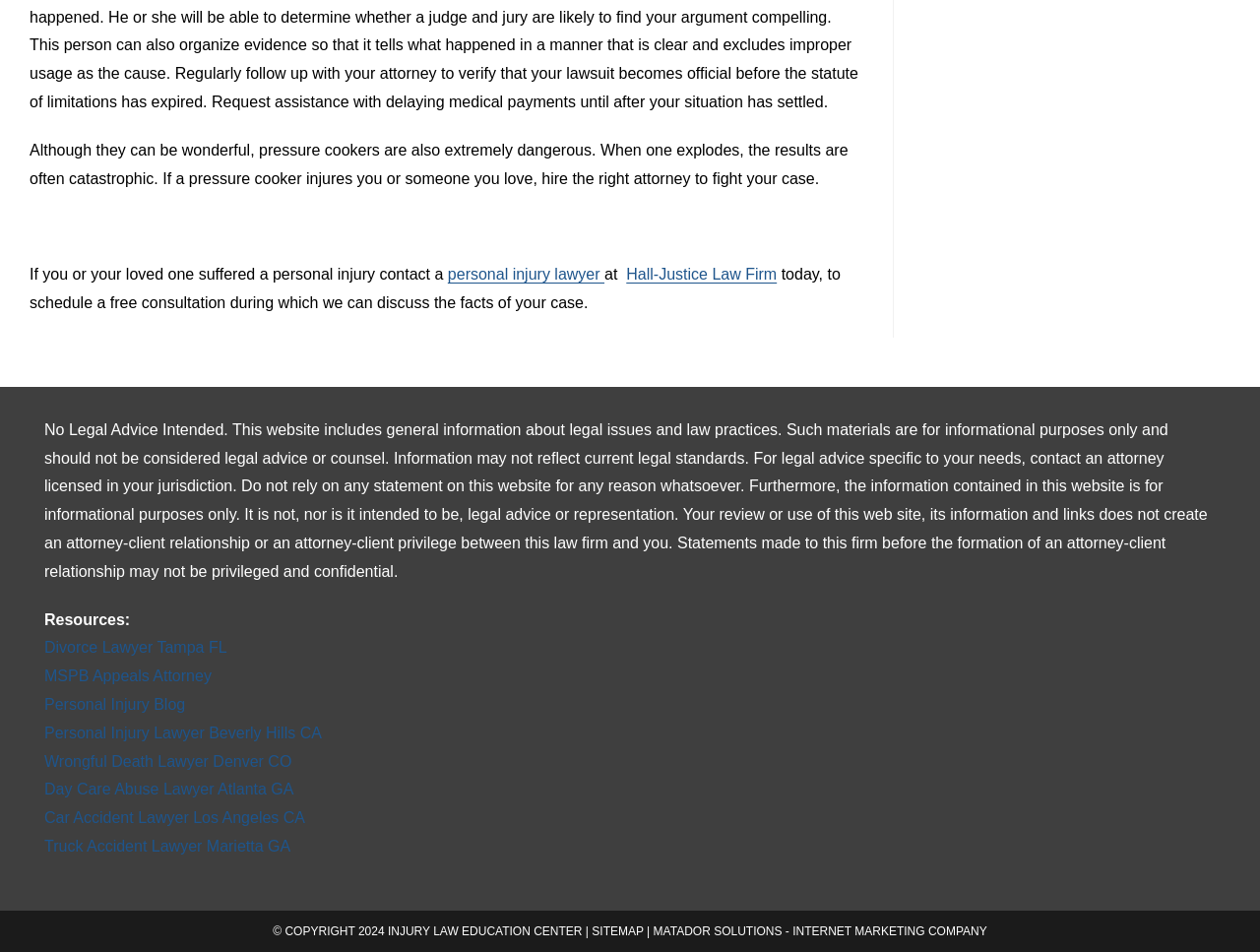Find the bounding box coordinates for the HTML element specified by: "Personal Injury Blog".

[0.035, 0.731, 0.147, 0.749]